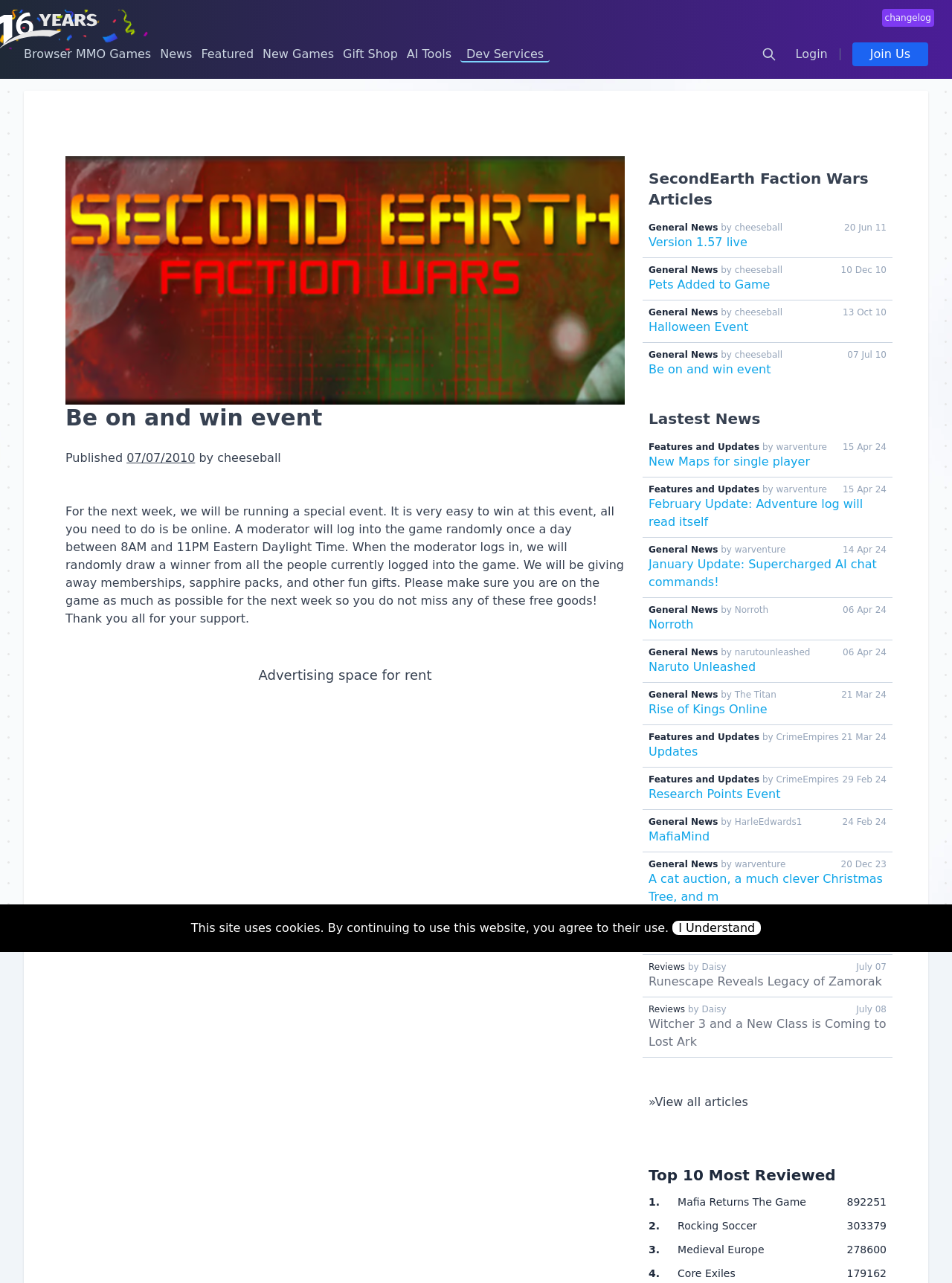Kindly determine the bounding box coordinates of the area that needs to be clicked to fulfill this instruction: "Check the changelog".

[0.926, 0.007, 0.981, 0.021]